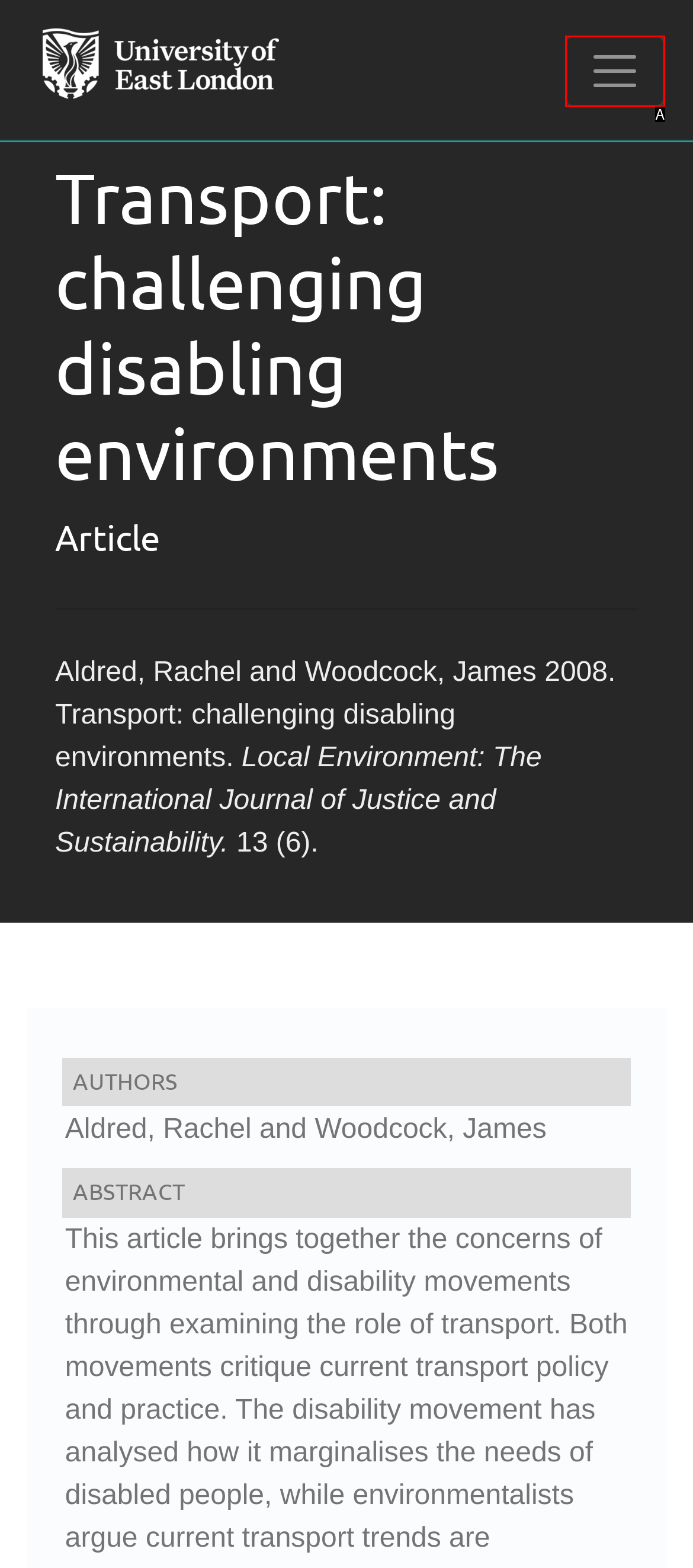Based on the description: aria-label="Toggle navigation", find the HTML element that matches it. Provide your answer as the letter of the chosen option.

A